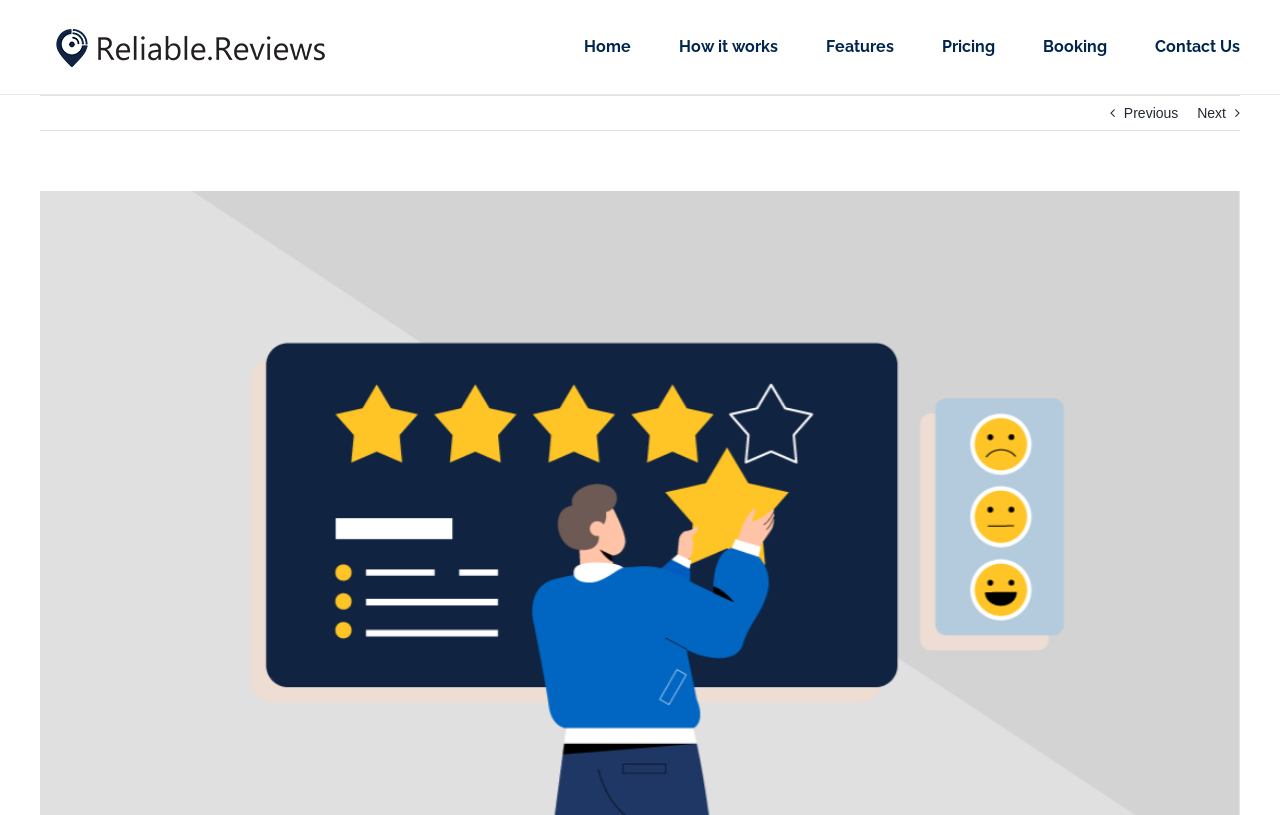Use a single word or phrase to answer the question:
What is the text above the image?

View Larger Image